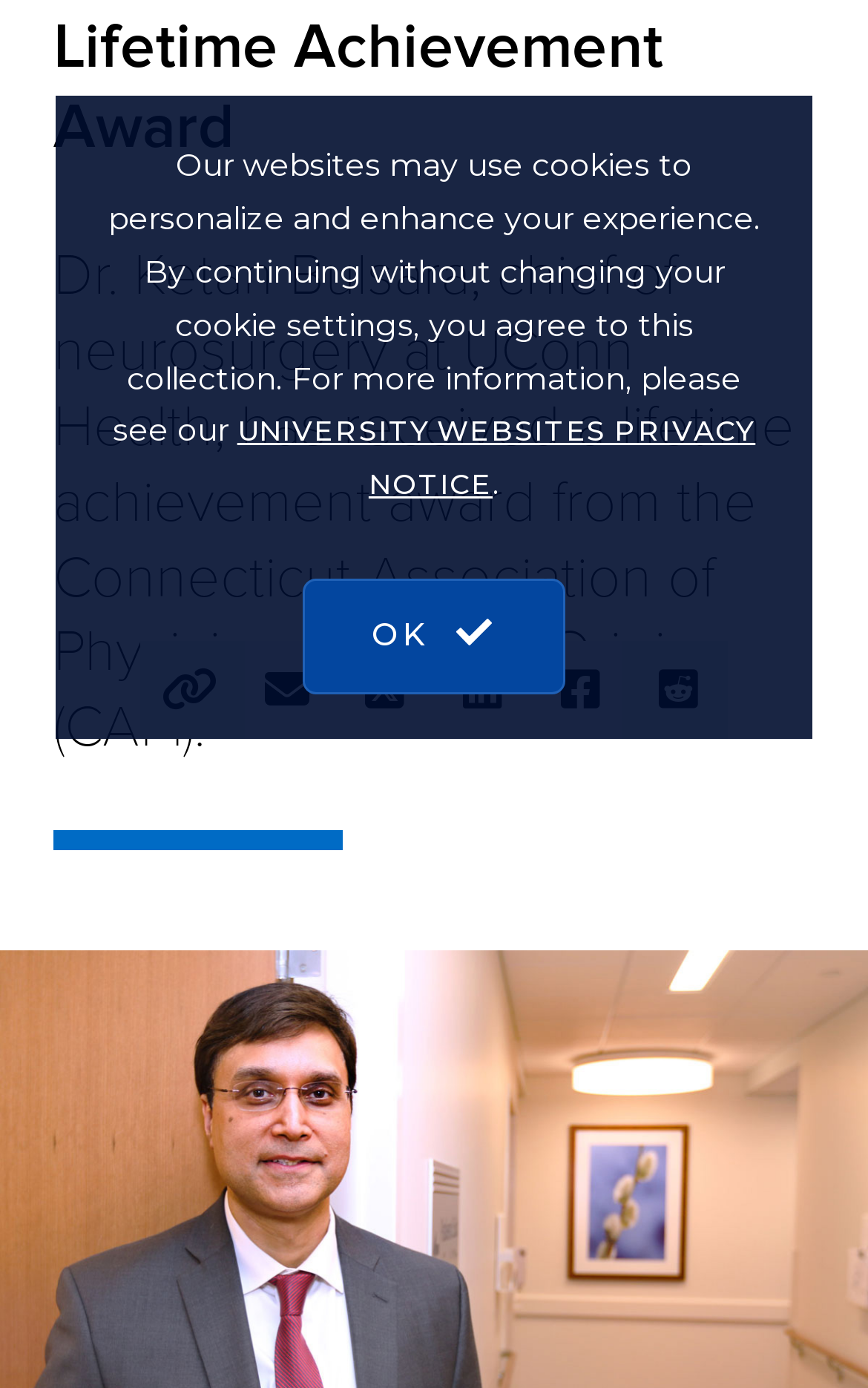Extract the bounding box coordinates for the HTML element that matches this description: "title="Share on Facebook"". The coordinates should be four float numbers between 0 and 1, i.e., [left, top, right, bottom].

[0.613, 0.462, 0.726, 0.532]